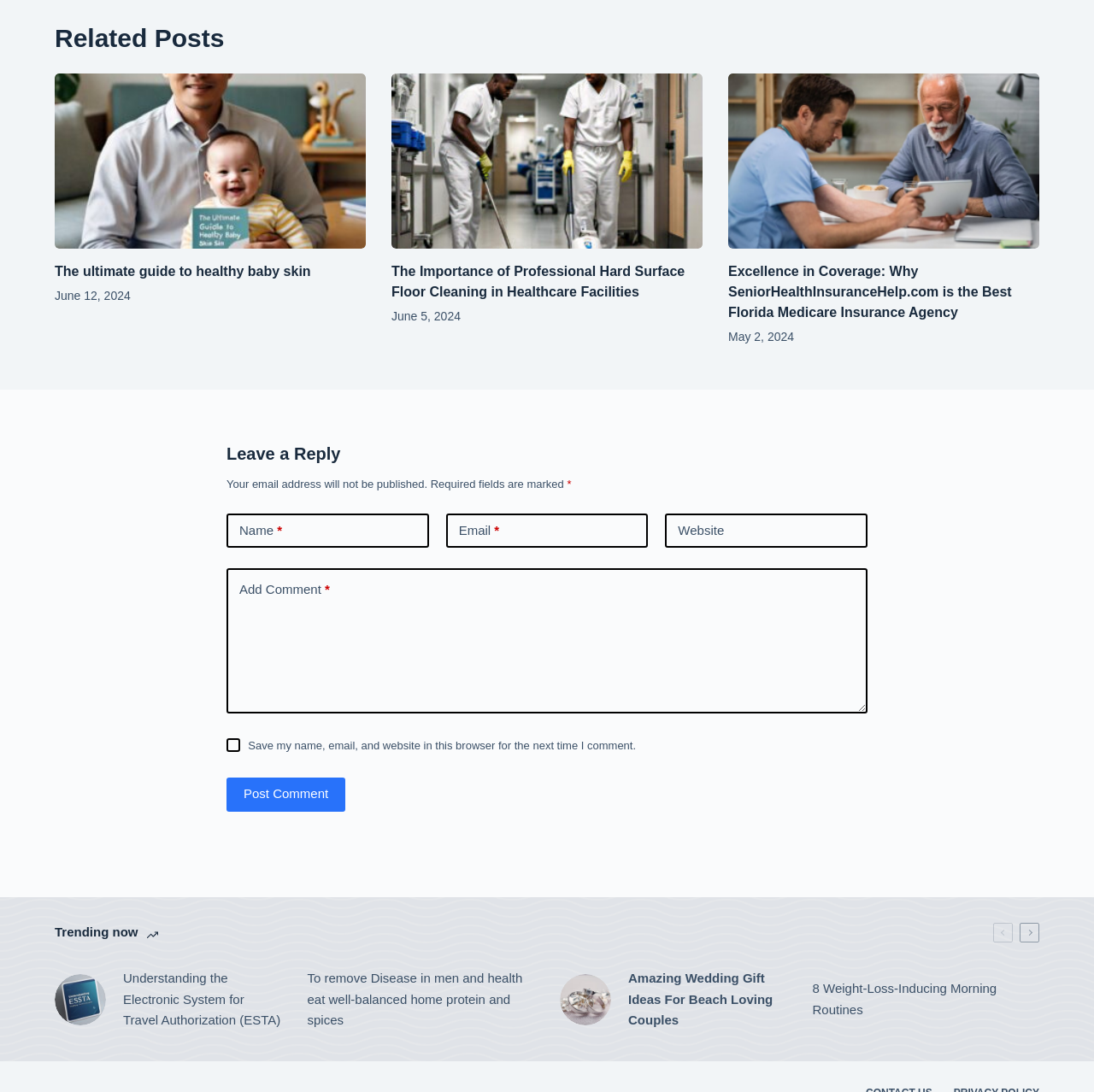Determine the bounding box coordinates of the UI element described by: "Post Comment".

[0.207, 0.712, 0.316, 0.743]